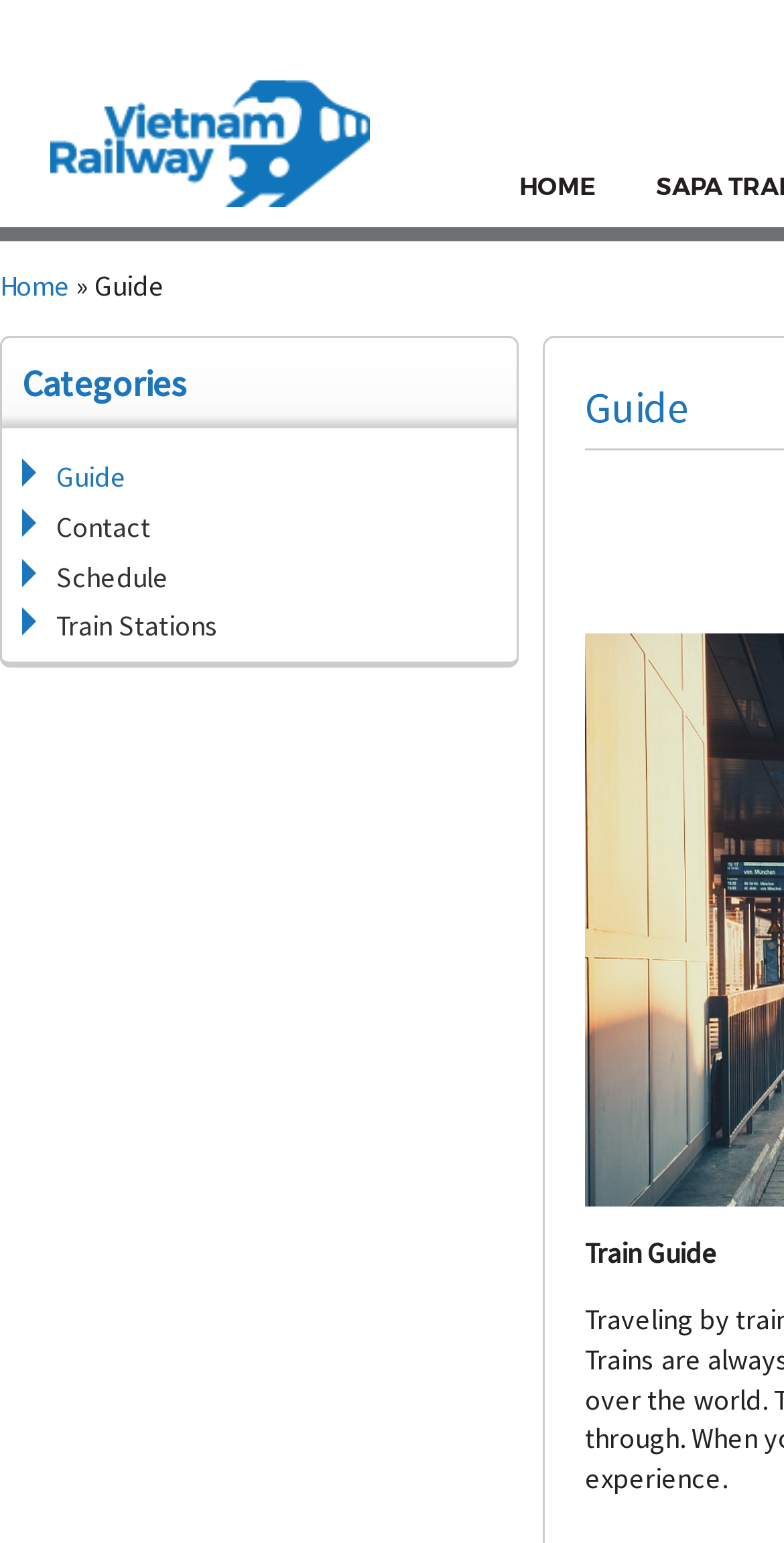Give an extensive and precise description of the webpage.

The webpage is a train guide for Vietnam Railway. At the top-left corner, there is a link to skip to the main content. Next to it, there is a link to the home page, accompanied by a small home icon. 

Below the home link, there is a heading that says "Main menu". Underneath the main menu heading, there are several links to different sections, including "HOME", "Guide", "Contact", "Schedule", and "Train Stations". These links are aligned to the left side of the page.

On the right side of the page, there is a section with a heading that says "Guide" and a subheading that says "Categories". Below this section, there is a link to the guide page. 

At the bottom-right corner of the page, there is a large text that says "Train Guide", which is likely the title of the page. There is also a duplicate link to the guide page near the bottom-right corner.